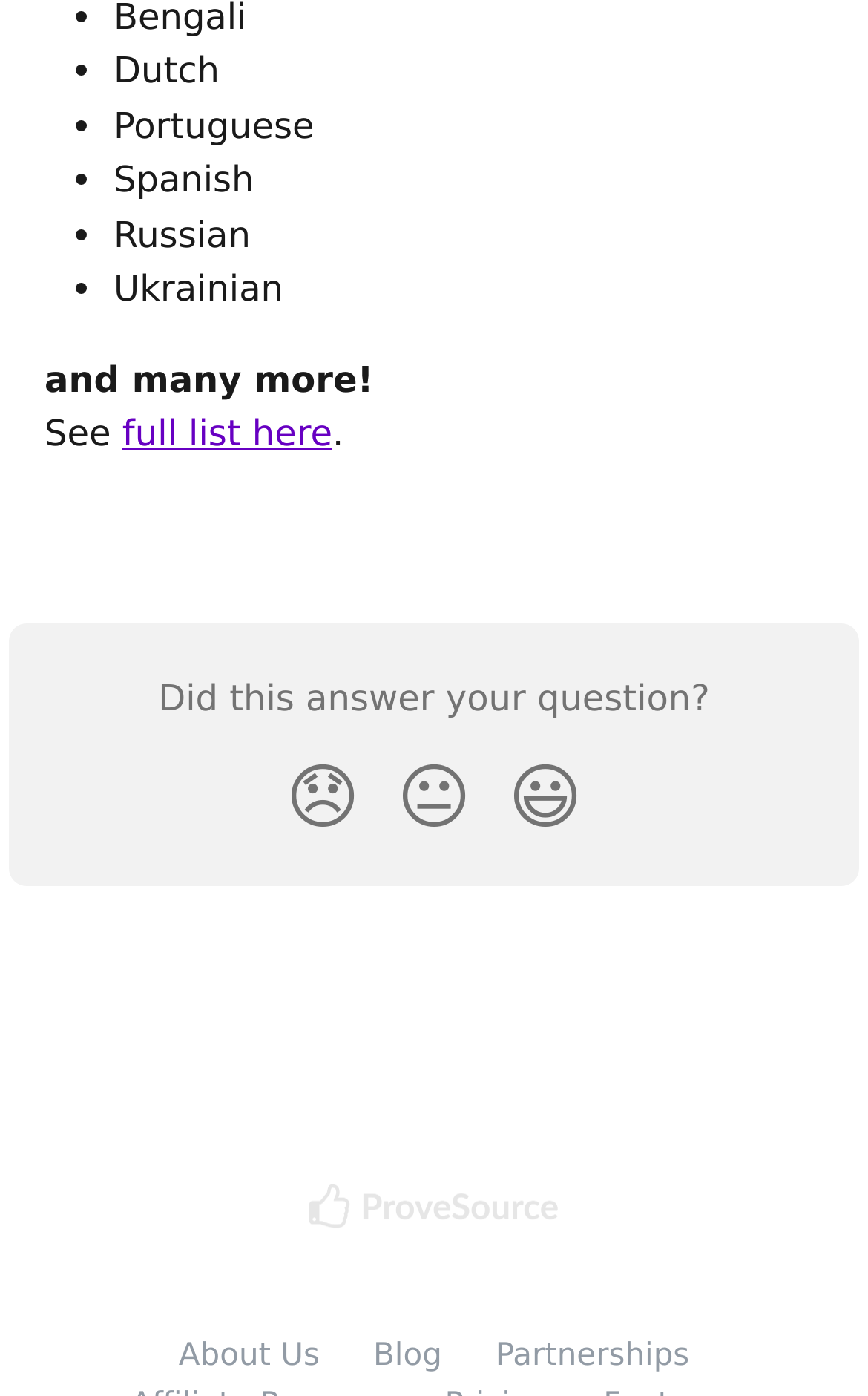Given the description of the UI element: "😐", predict the bounding box coordinates in the form of [left, top, right, bottom], with each value being a float between 0 and 1.

[0.436, 0.528, 0.564, 0.616]